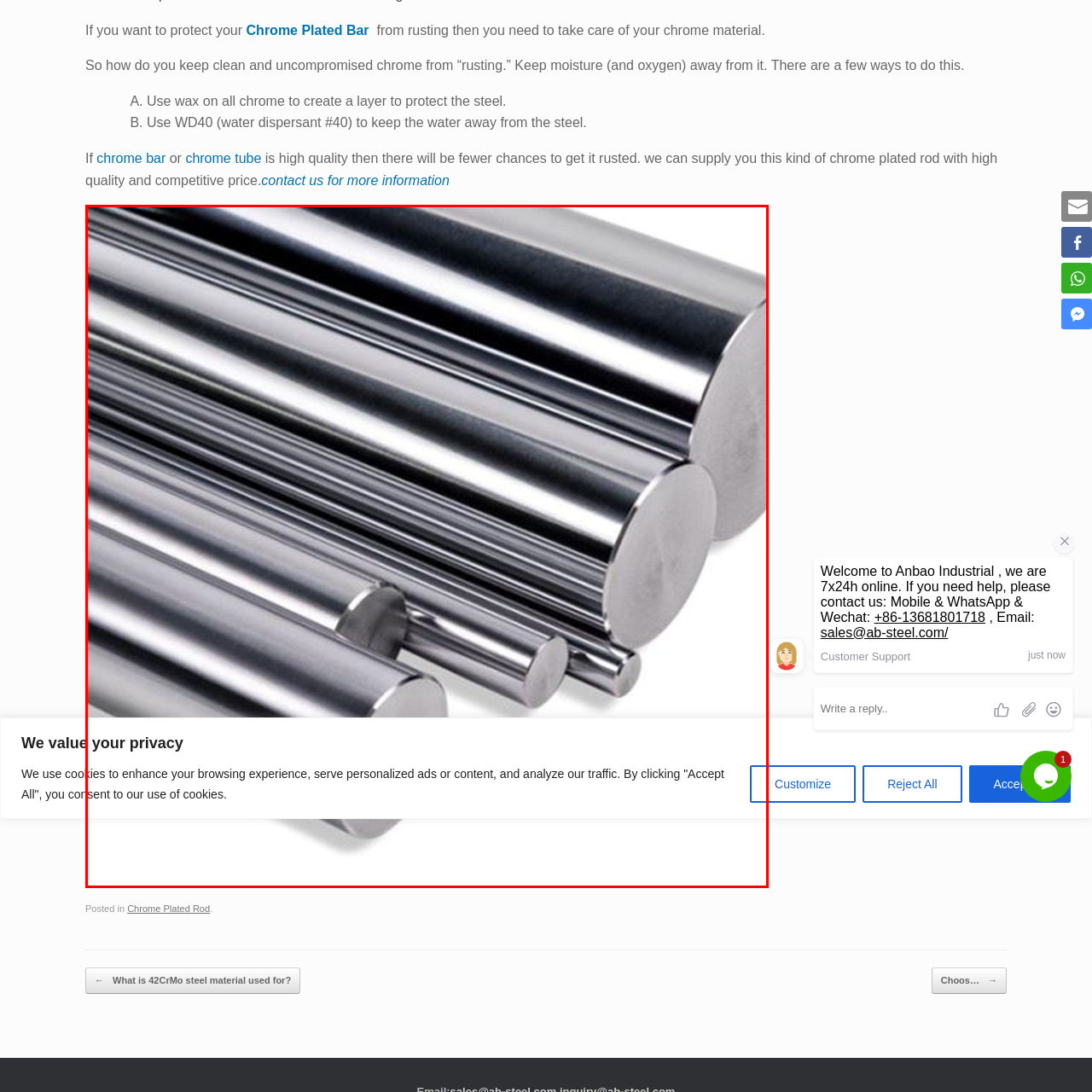What is the purpose of applying wax or WD40 to the rods?
Look at the image contained within the red bounding box and provide a detailed answer based on the visual details you can infer from it.

The accompanying text suggests applying wax or utilizing WD40 to protect the surface of the chrome rods, implying that the purpose is to prevent rusting.